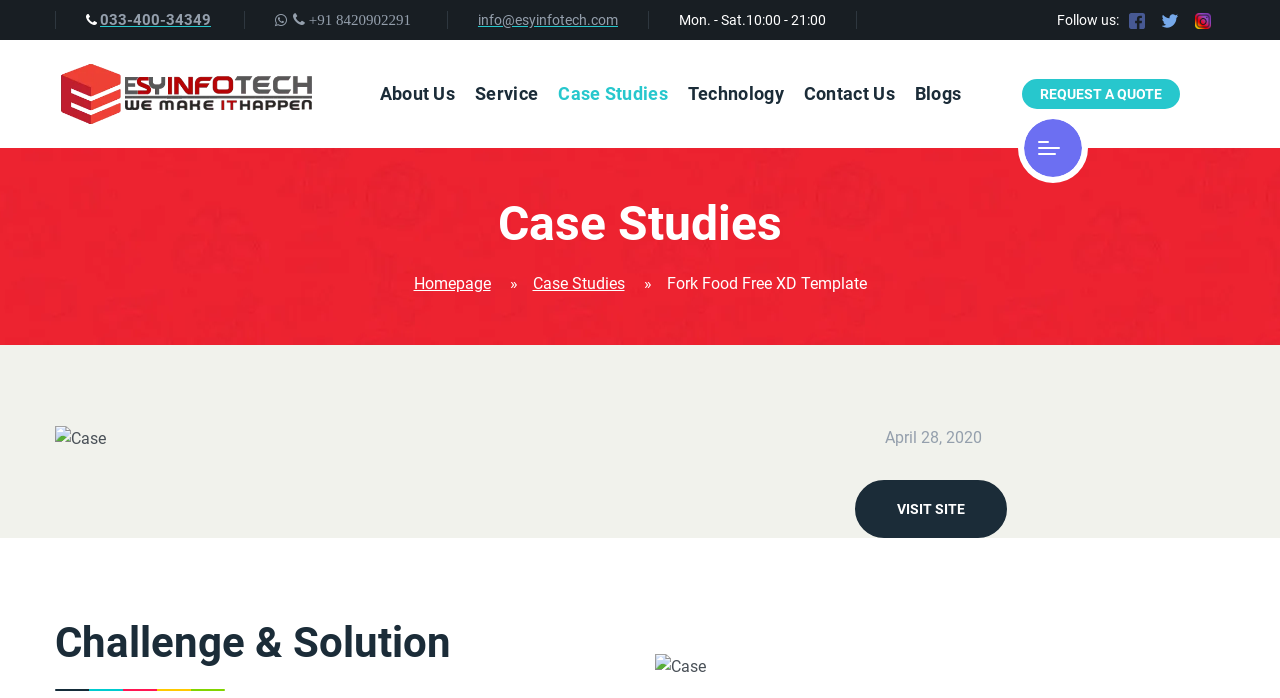Identify the bounding box coordinates of the area you need to click to perform the following instruction: "View the 'WEB HOSTING' services".

[0.383, 0.254, 0.584, 0.285]